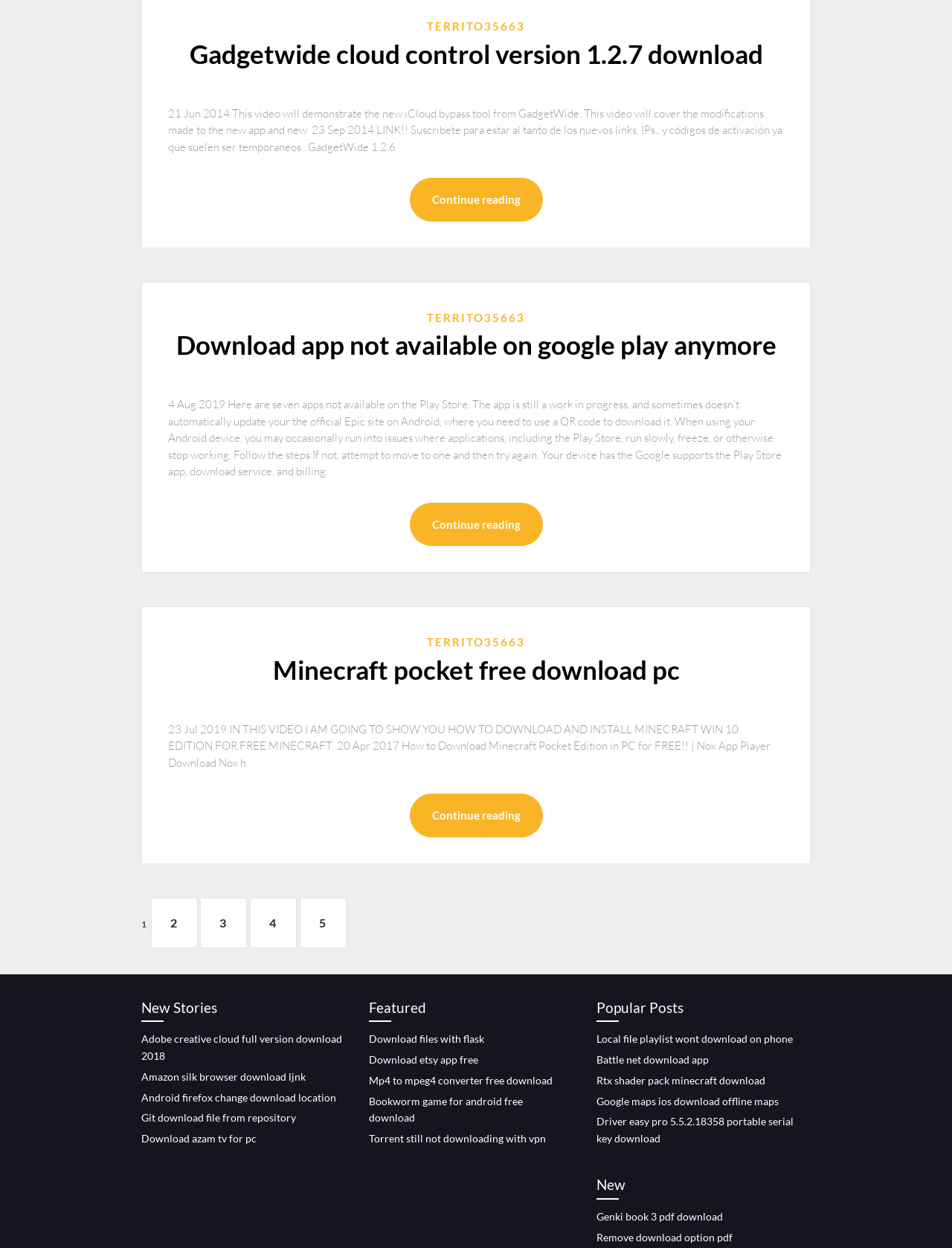Locate the bounding box of the user interface element based on this description: "Services".

None